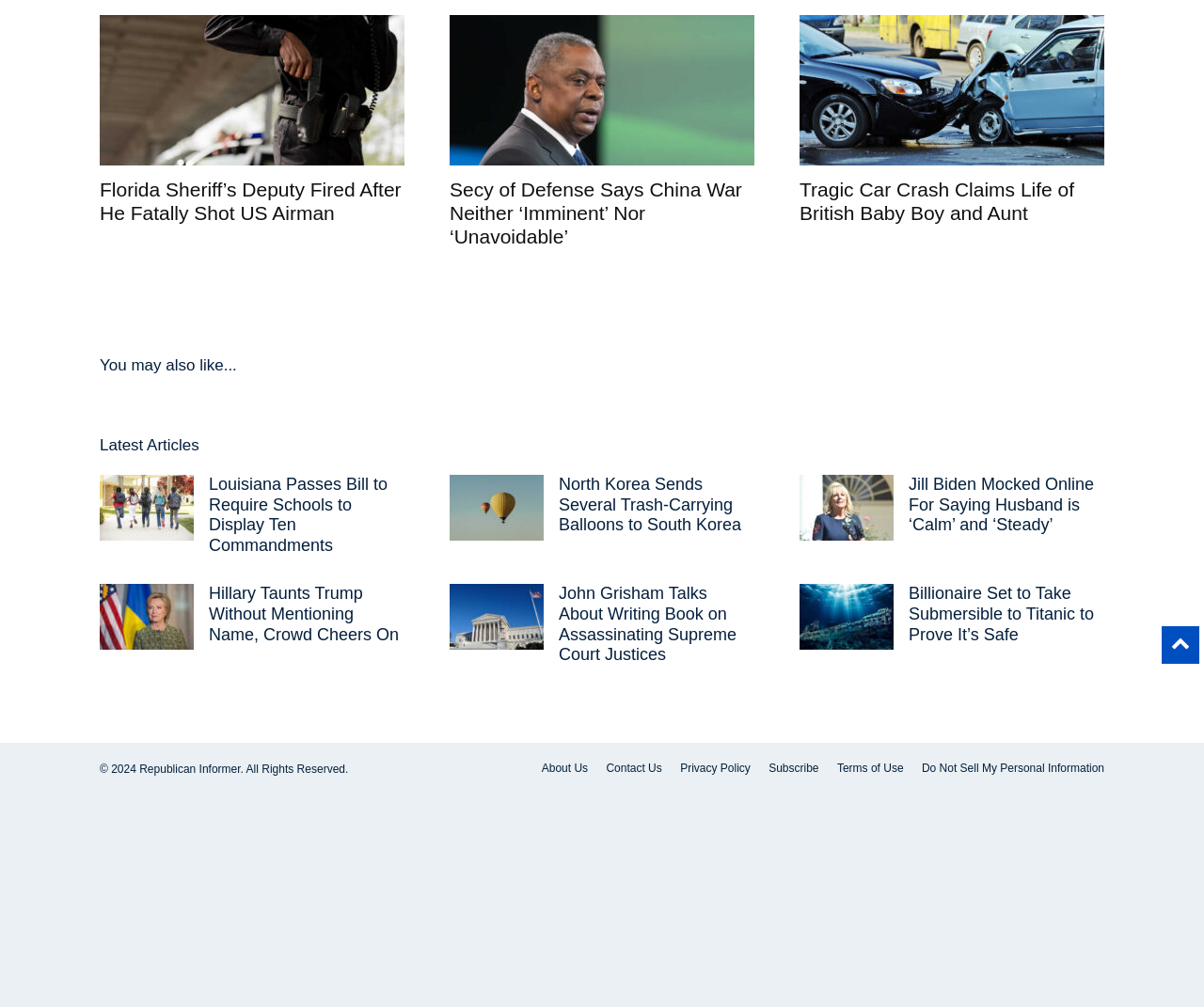Identify the bounding box coordinates for the UI element described as follows: "Subscribe". Ensure the coordinates are four float numbers between 0 and 1, formatted as [left, top, right, bottom].

[0.638, 0.754, 0.68, 0.771]